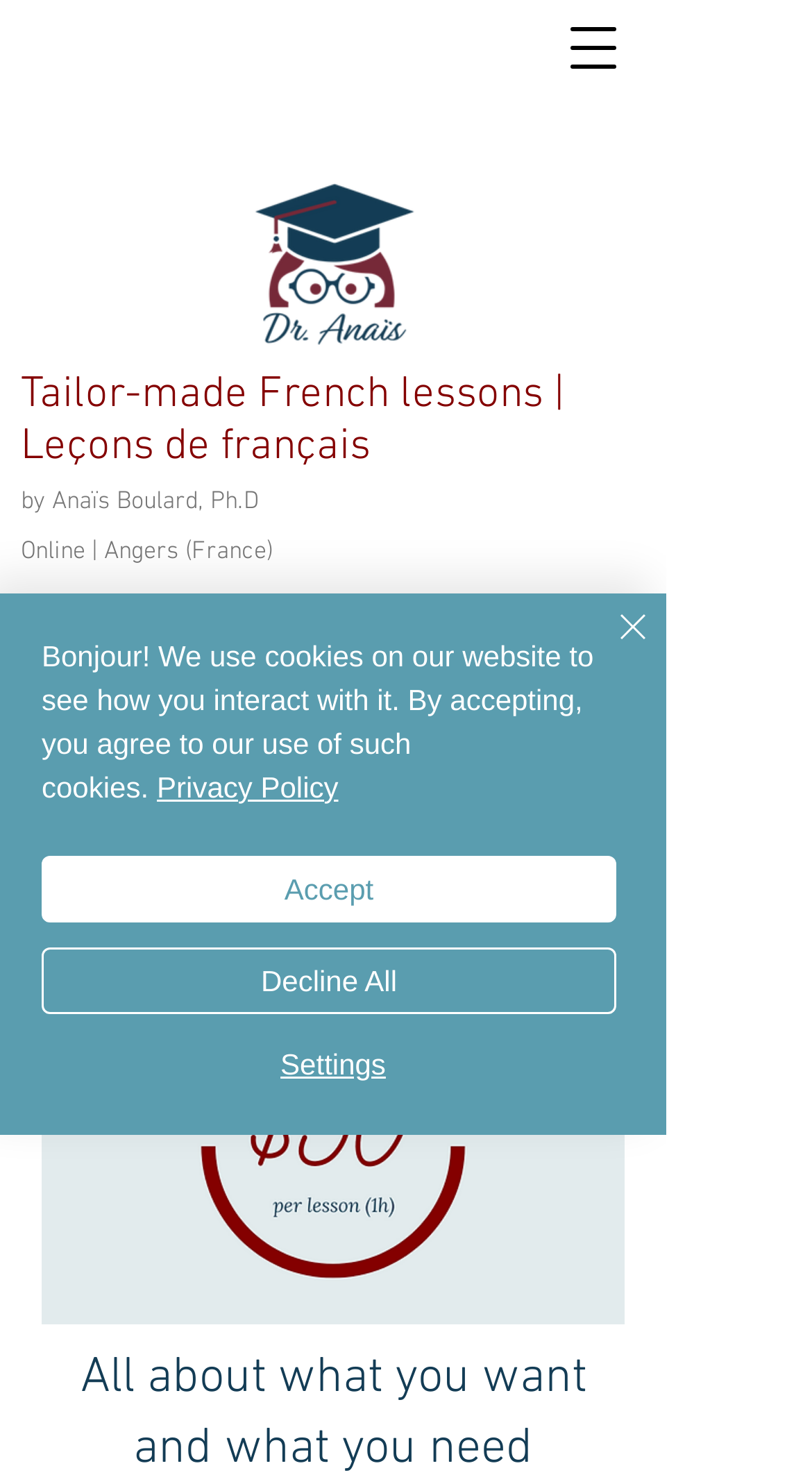Extract the primary headline from the webpage and present its text.

Tailor-made French lessons | Leçons de français 
by Anaïs Boulard, Ph.D
Online | Angers (France)